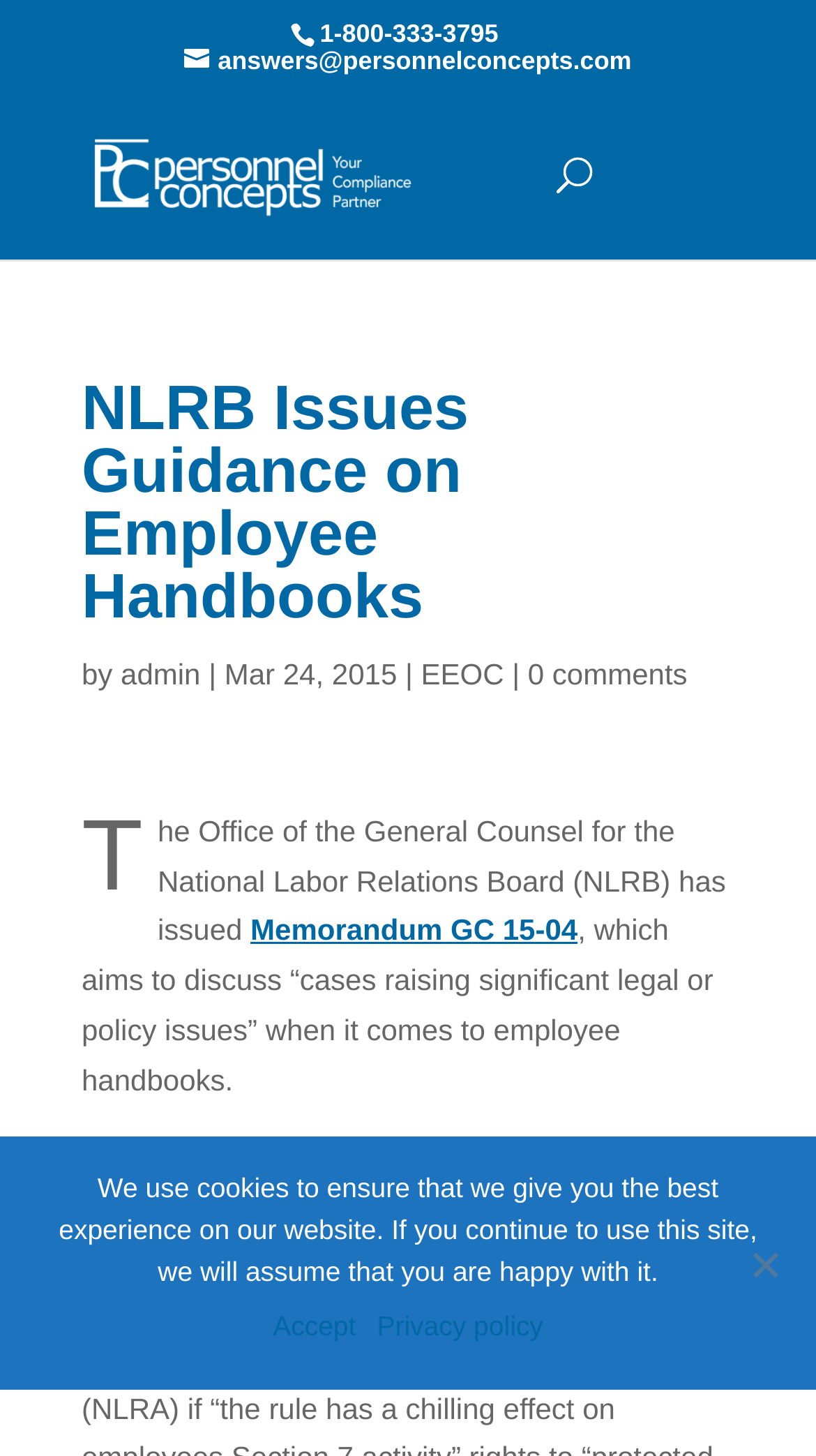Examine the image carefully and respond to the question with a detailed answer: 
Who wrote the article?

I found the author's name by looking at the link element with the text 'admin' next to the date 'Mar 24, 2015'.